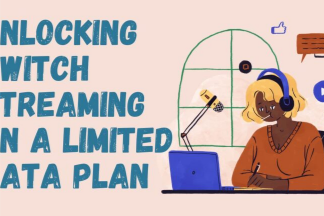Give a succinct answer to this question in a single word or phrase: 
What is the background of the illustration?

Window